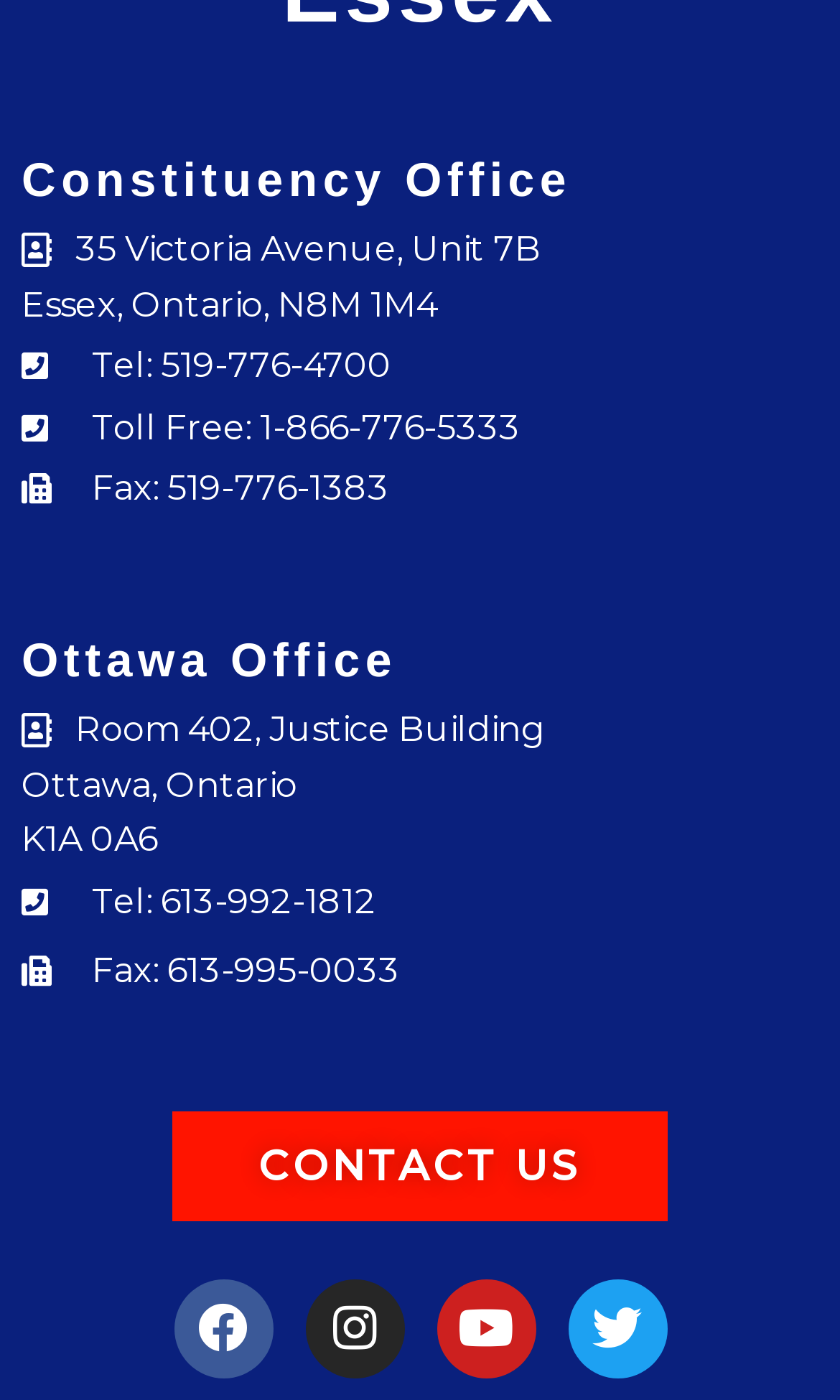Provide a single word or phrase to answer the given question: 
What is the postal code of the Constituency Office?

N8M 1M4